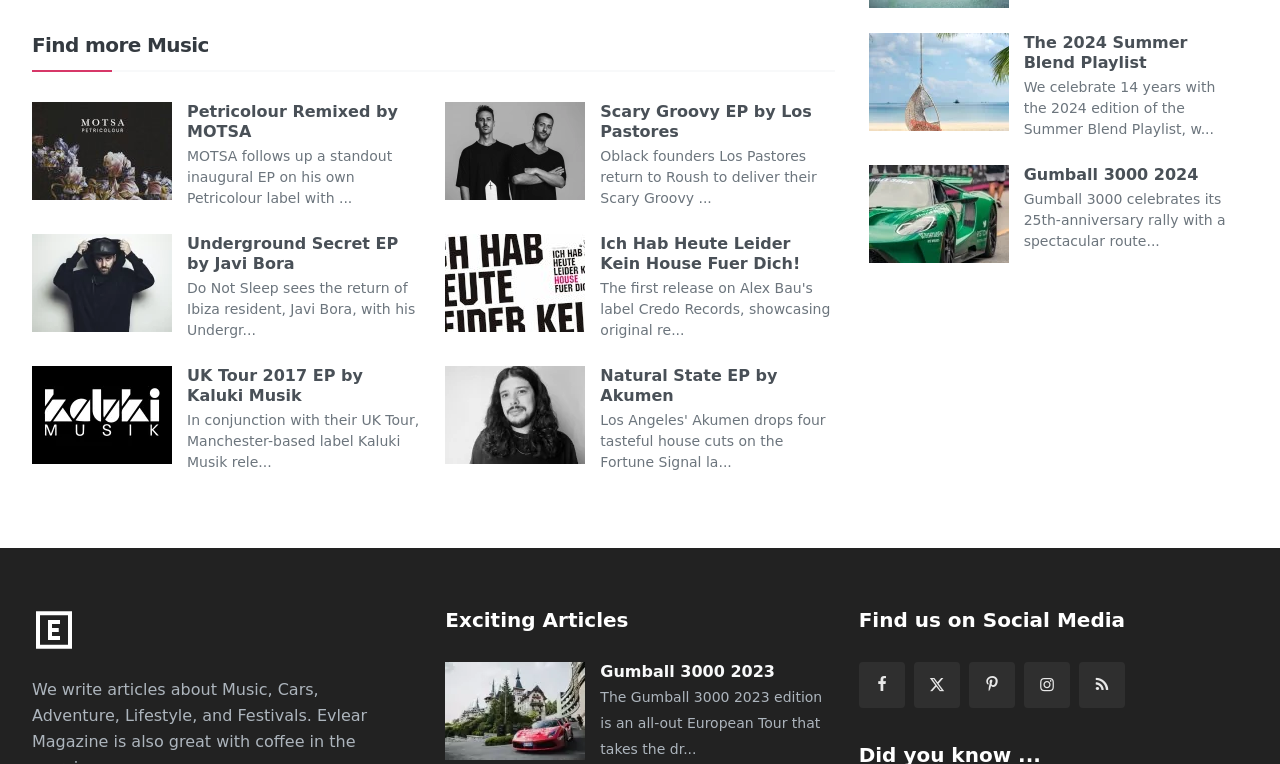What is the name of the magazine?
Based on the visual, give a brief answer using one word or a short phrase.

Evlear Magazine